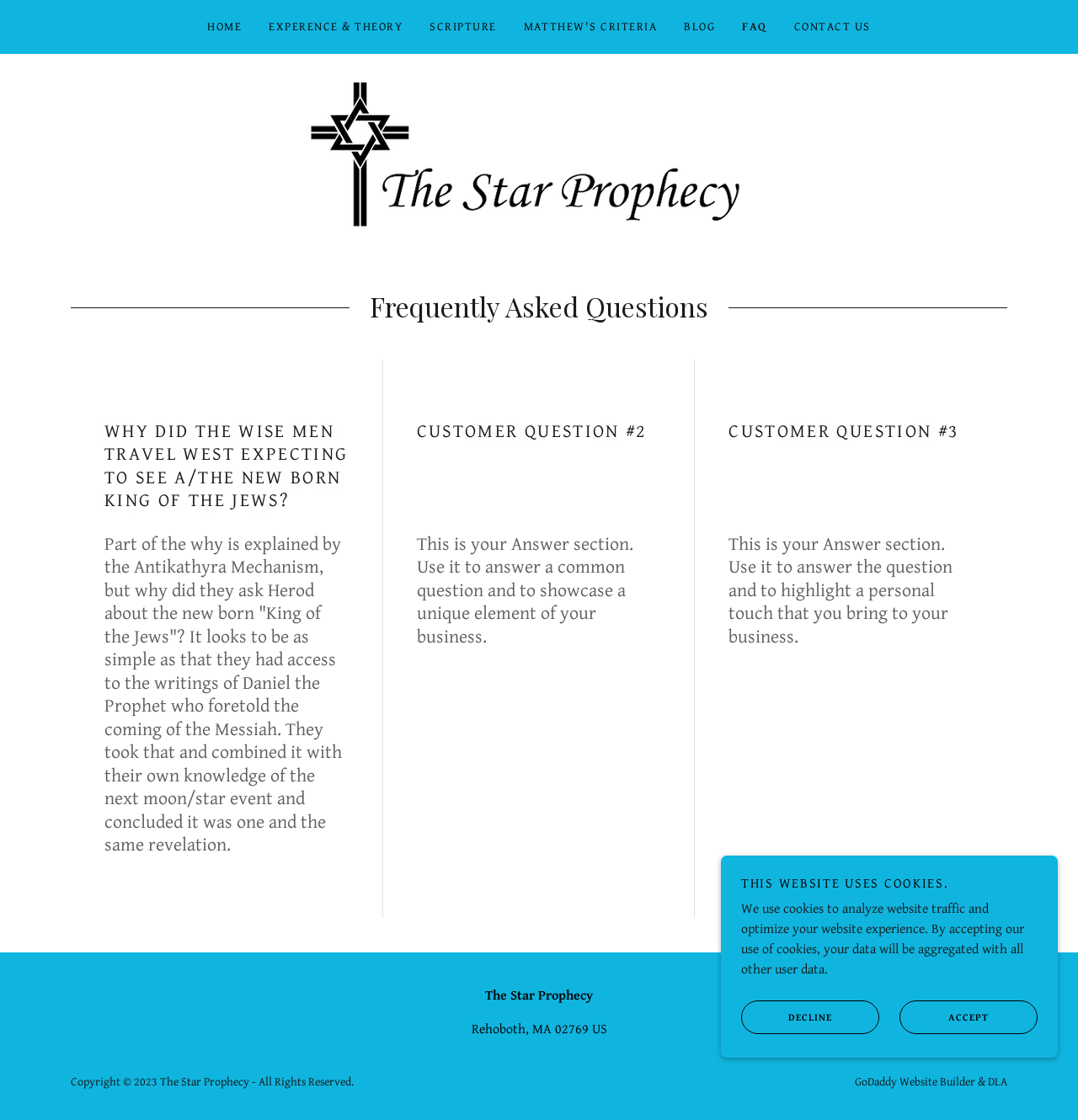Please answer the following question using a single word or phrase: 
What is the first link in the top navigation menu?

HOME